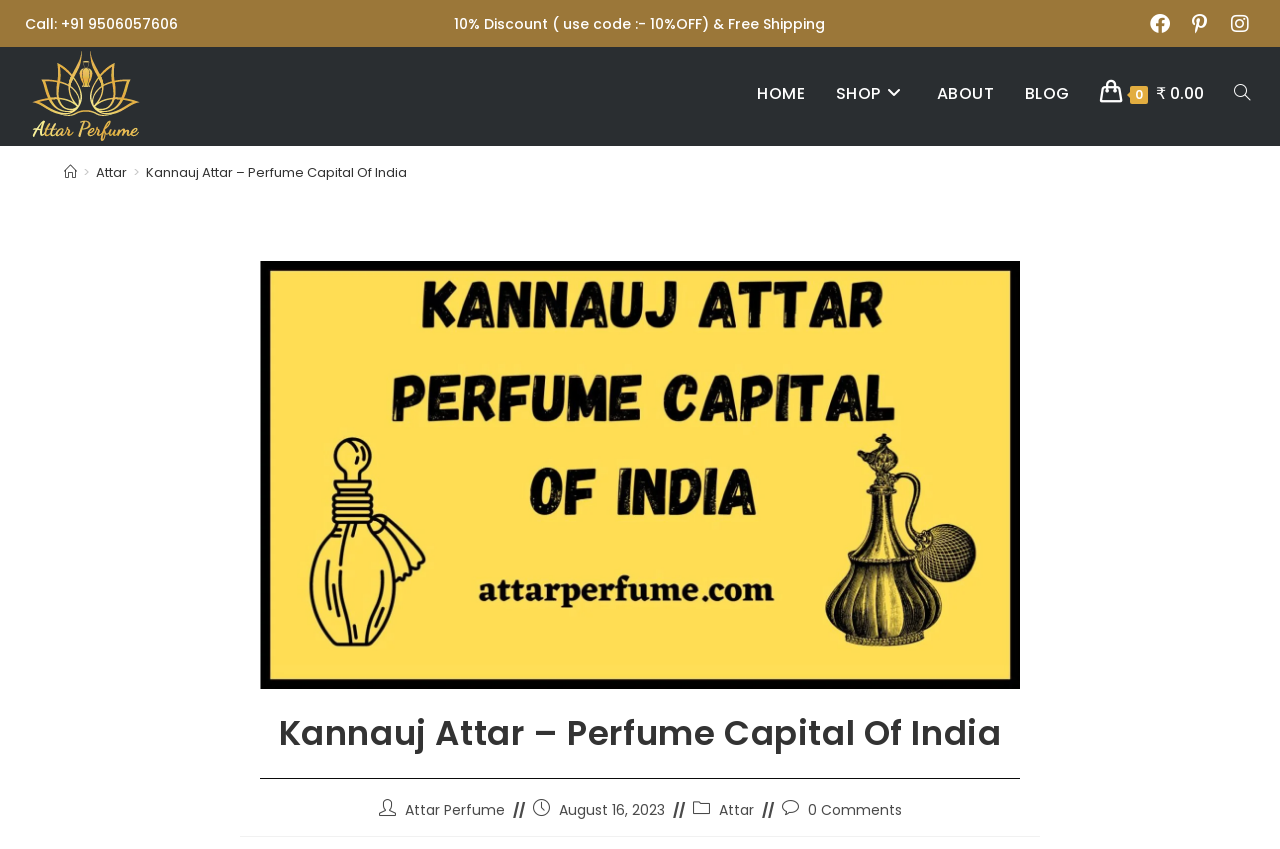Please provide a detailed answer to the question below based on the screenshot: 
What is the phone number to call?

The phone number to call is located at the top of the webpage, in the first static text element, which is '+91 9506057606'.